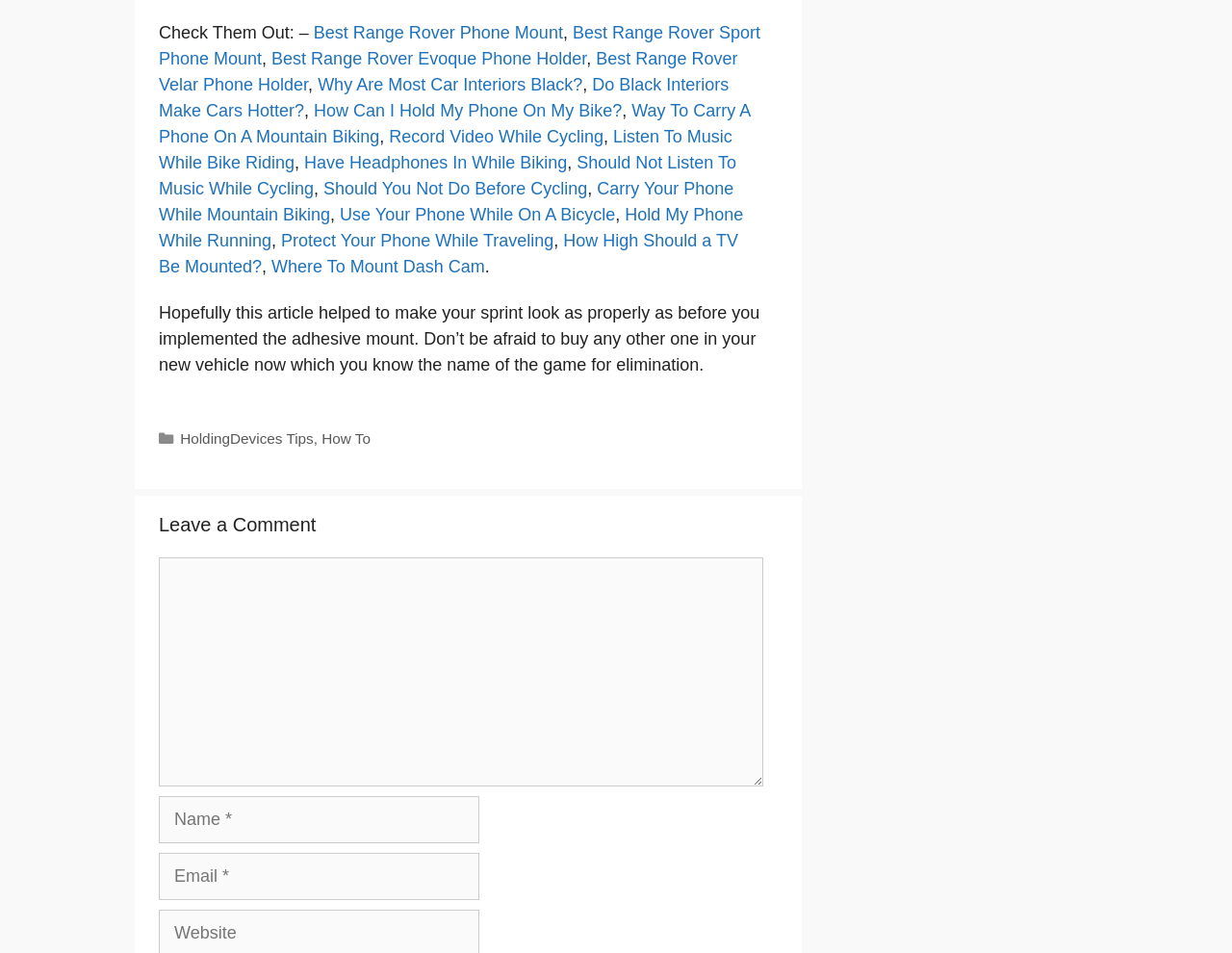Please provide a one-word or phrase answer to the question: 
Is the email field required for leaving a comment?

No